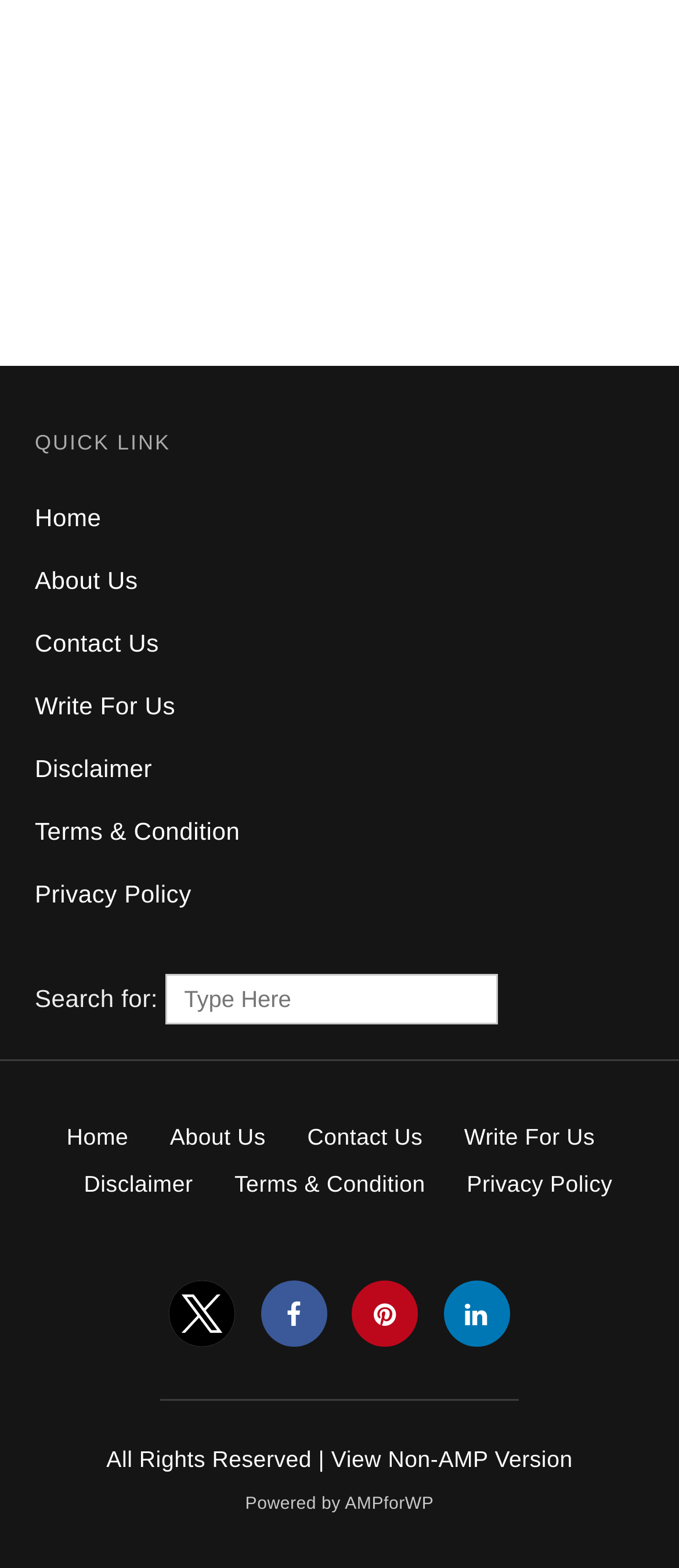Please answer the following question as detailed as possible based on the image: 
How many social media links are there?

I found four social media links, which are the 'twitter profile' link, and three other links with icons '', '', and ''.